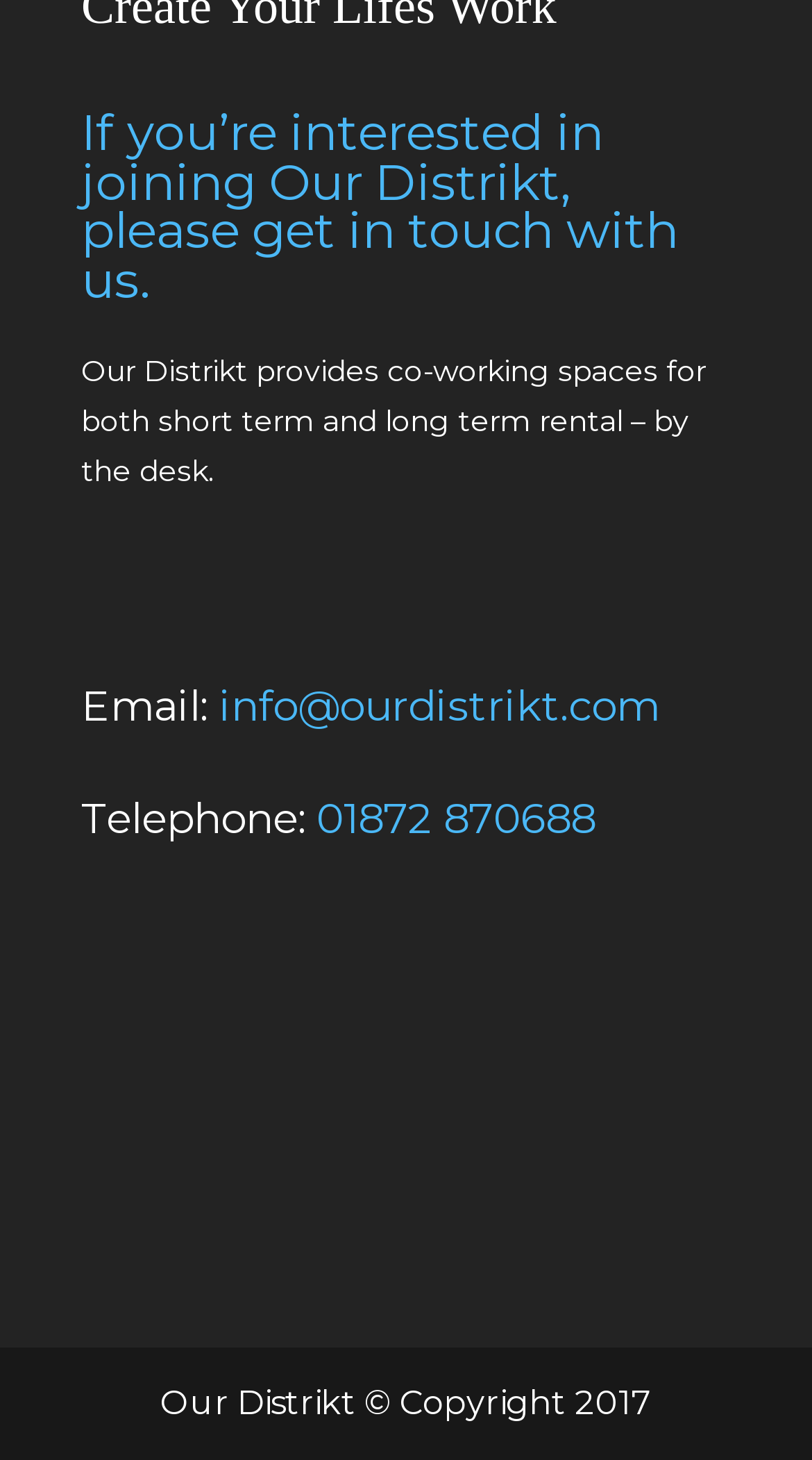Refer to the screenshot and give an in-depth answer to this question: What is the email address to contact Our Distrikt?

I found the email address by looking at the text 'Email:' and the corresponding link next to it, which is 'info@ourdistrikt.com'.